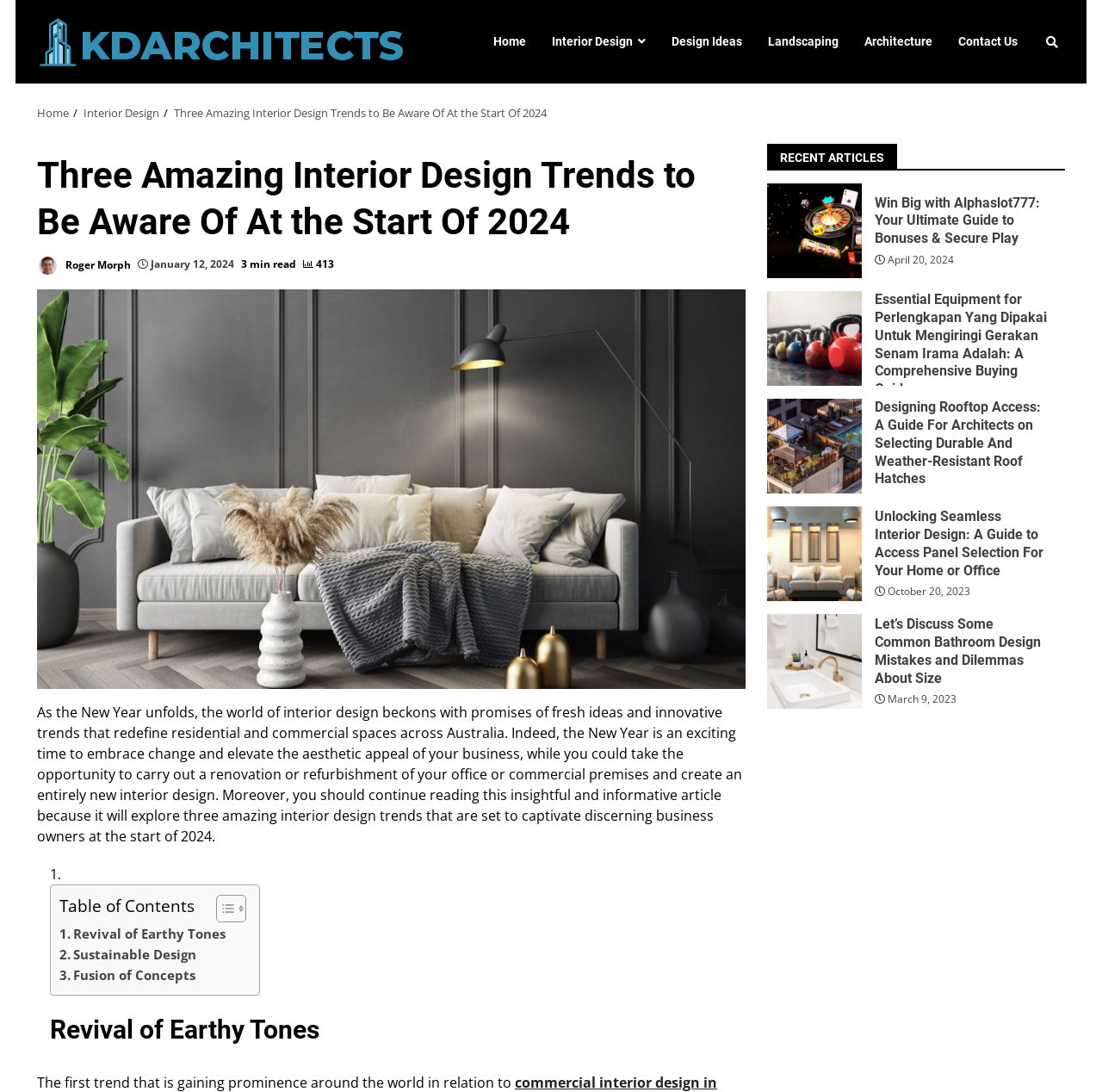What is the topic of the article? Please answer the question using a single word or phrase based on the image.

Interior Design Trends